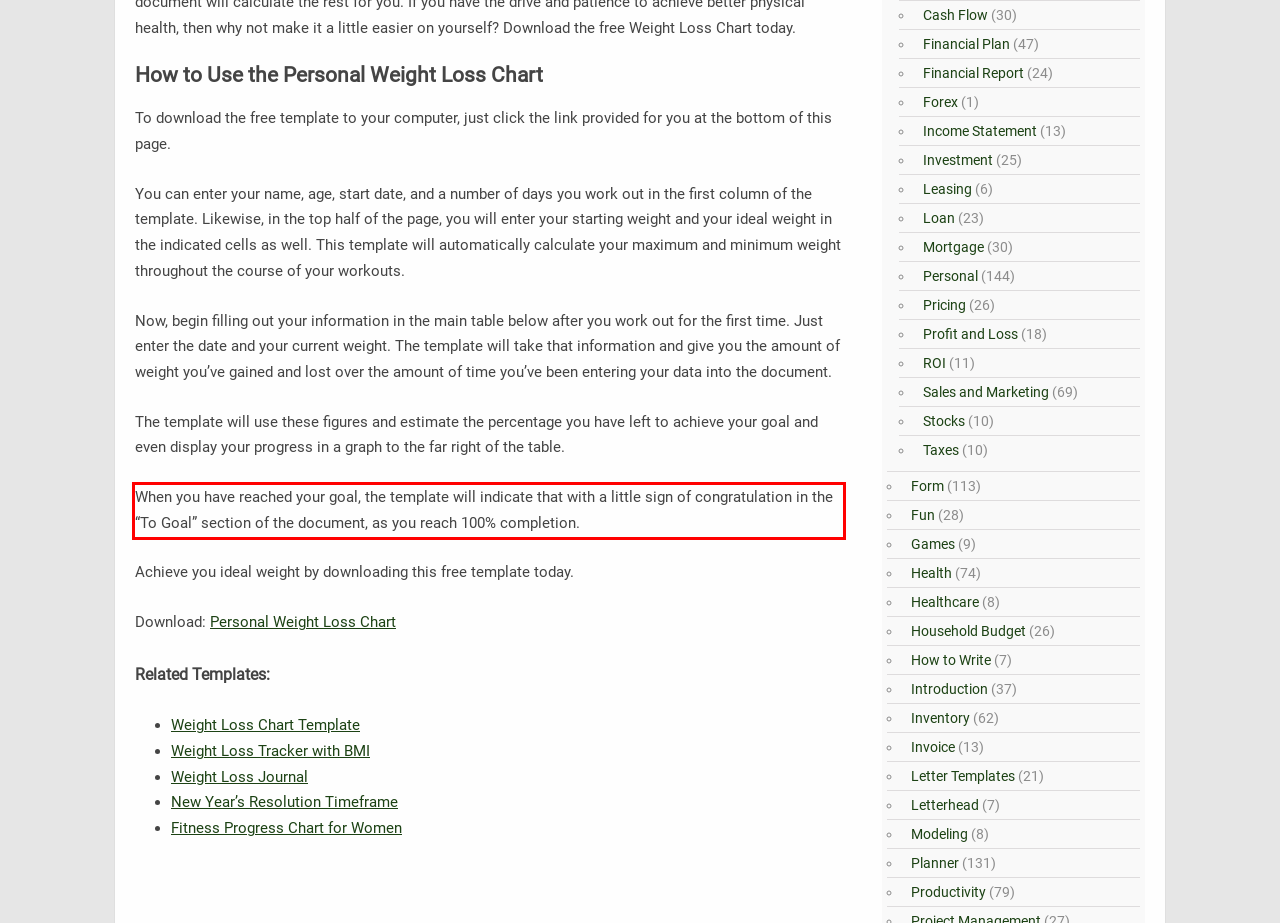The screenshot you have been given contains a UI element surrounded by a red rectangle. Use OCR to read and extract the text inside this red rectangle.

When you have reached your goal, the template will indicate that with a little sign of congratulation in the “To Goal” section of the document, as you reach 100% completion.